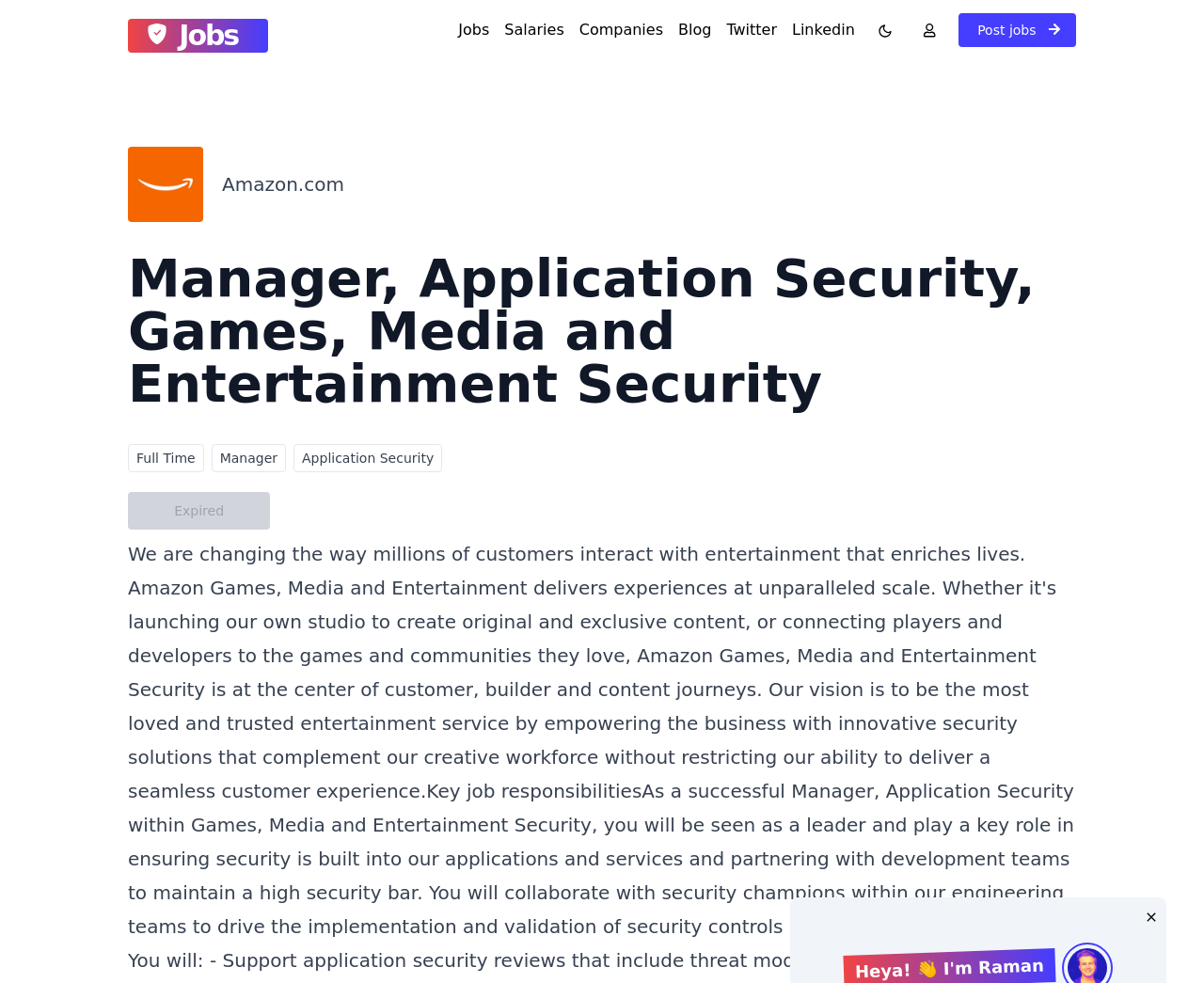Locate the bounding box coordinates of the clickable region to complete the following instruction: "View Amazon.com job."

[0.184, 0.17, 0.286, 0.205]